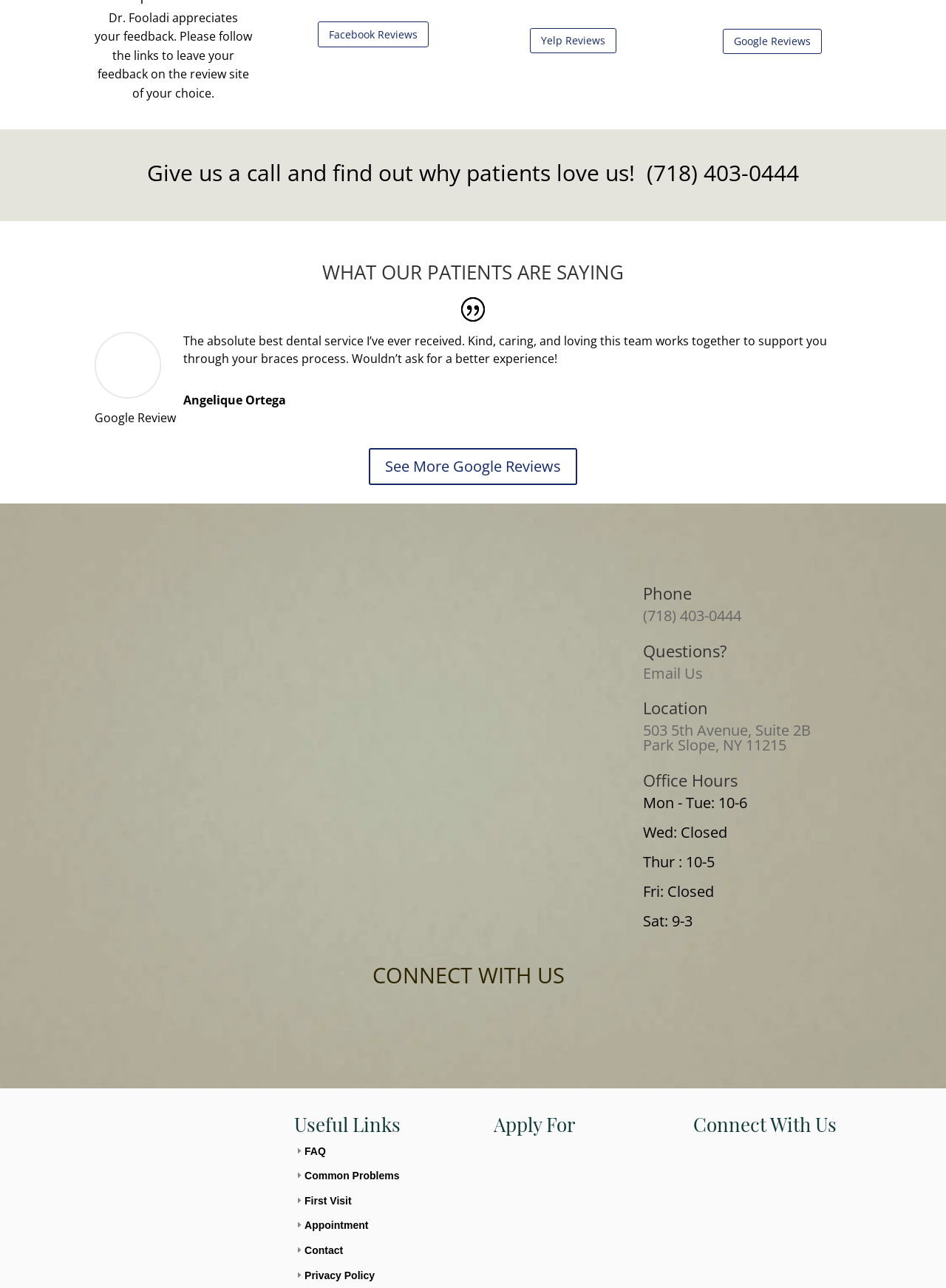Pinpoint the bounding box coordinates of the element to be clicked to execute the instruction: "Read the article 'American Money Has Discovered Indian Cricket'".

None